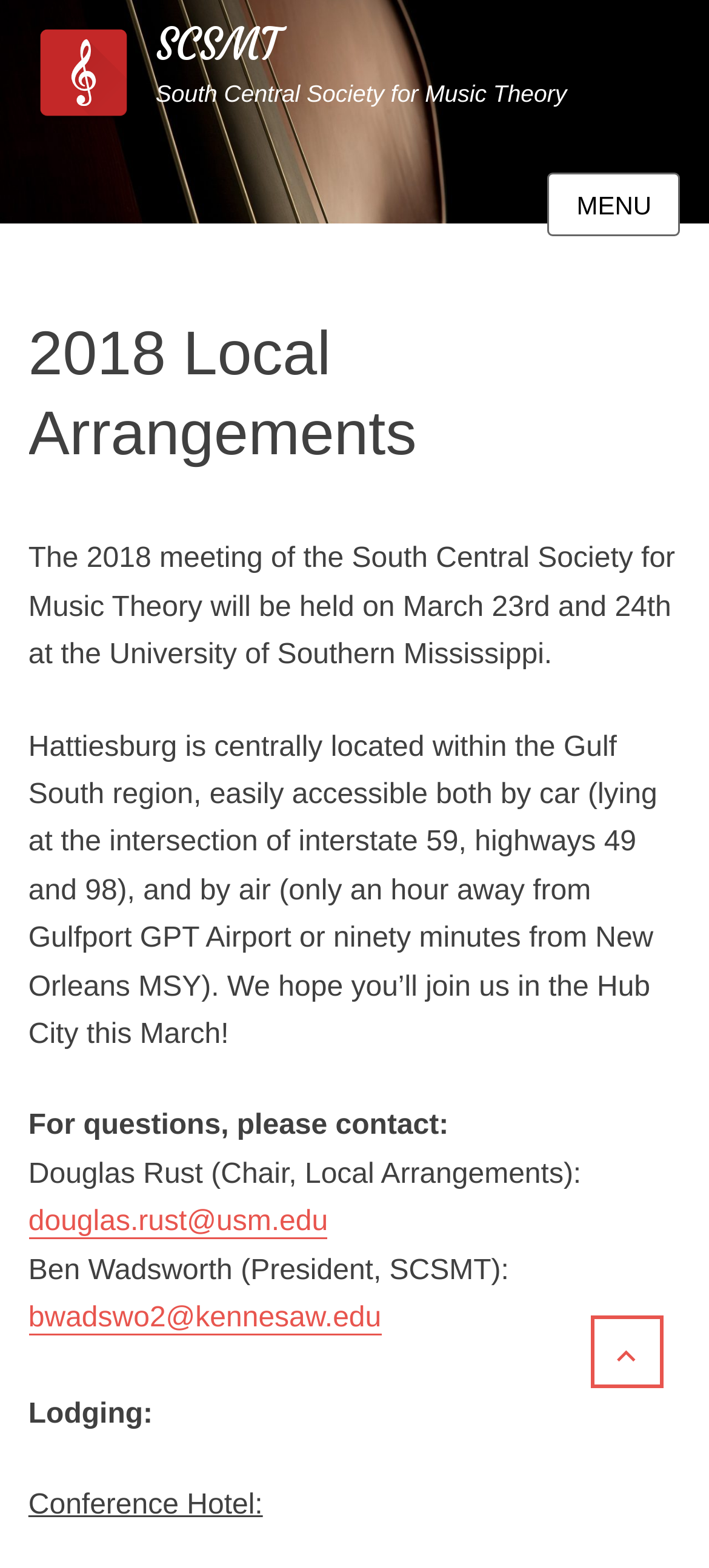Show the bounding box coordinates for the HTML element described as: "bwadswo2@kennesaw.edu".

[0.04, 0.831, 0.538, 0.85]